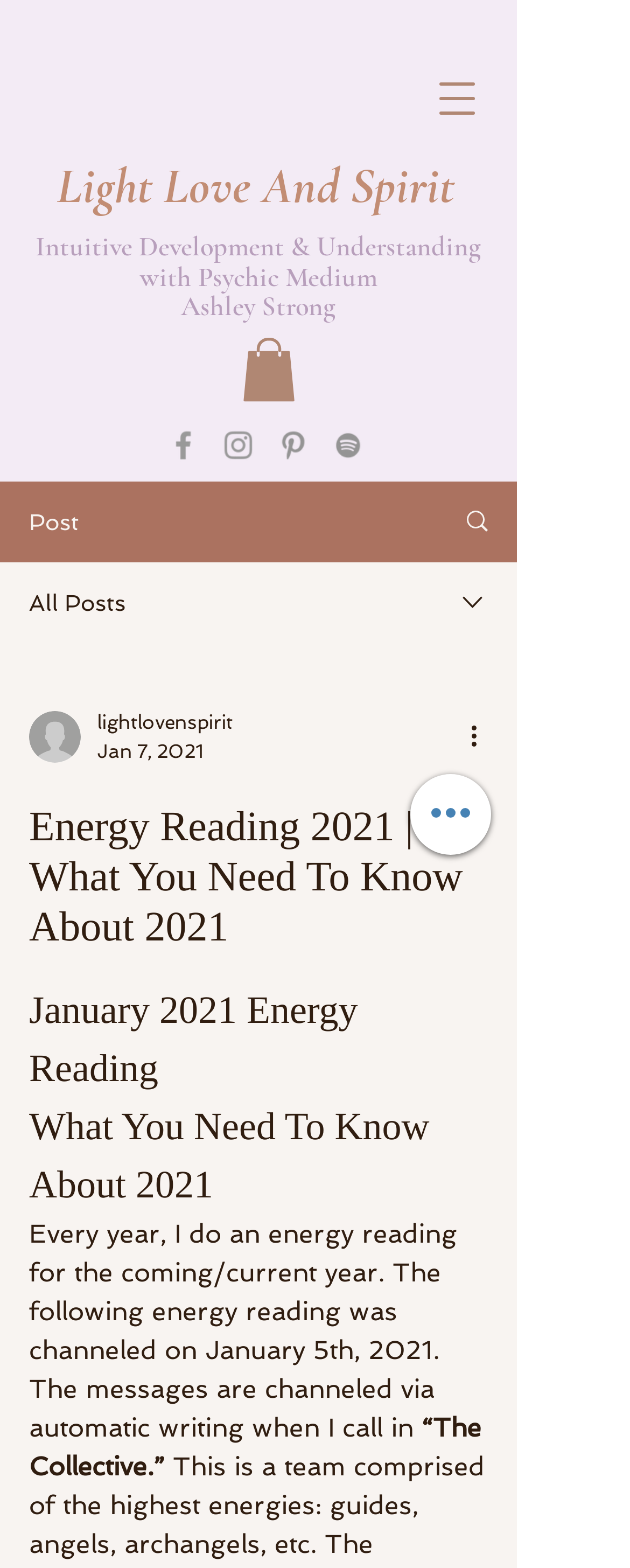Based on the image, provide a detailed and complete answer to the question: 
What is the date of the energy reading?

I determined the date of the energy reading by reading the text 'The following energy reading was channeled on January 5th, 2021.' which explicitly states the date of the energy reading.